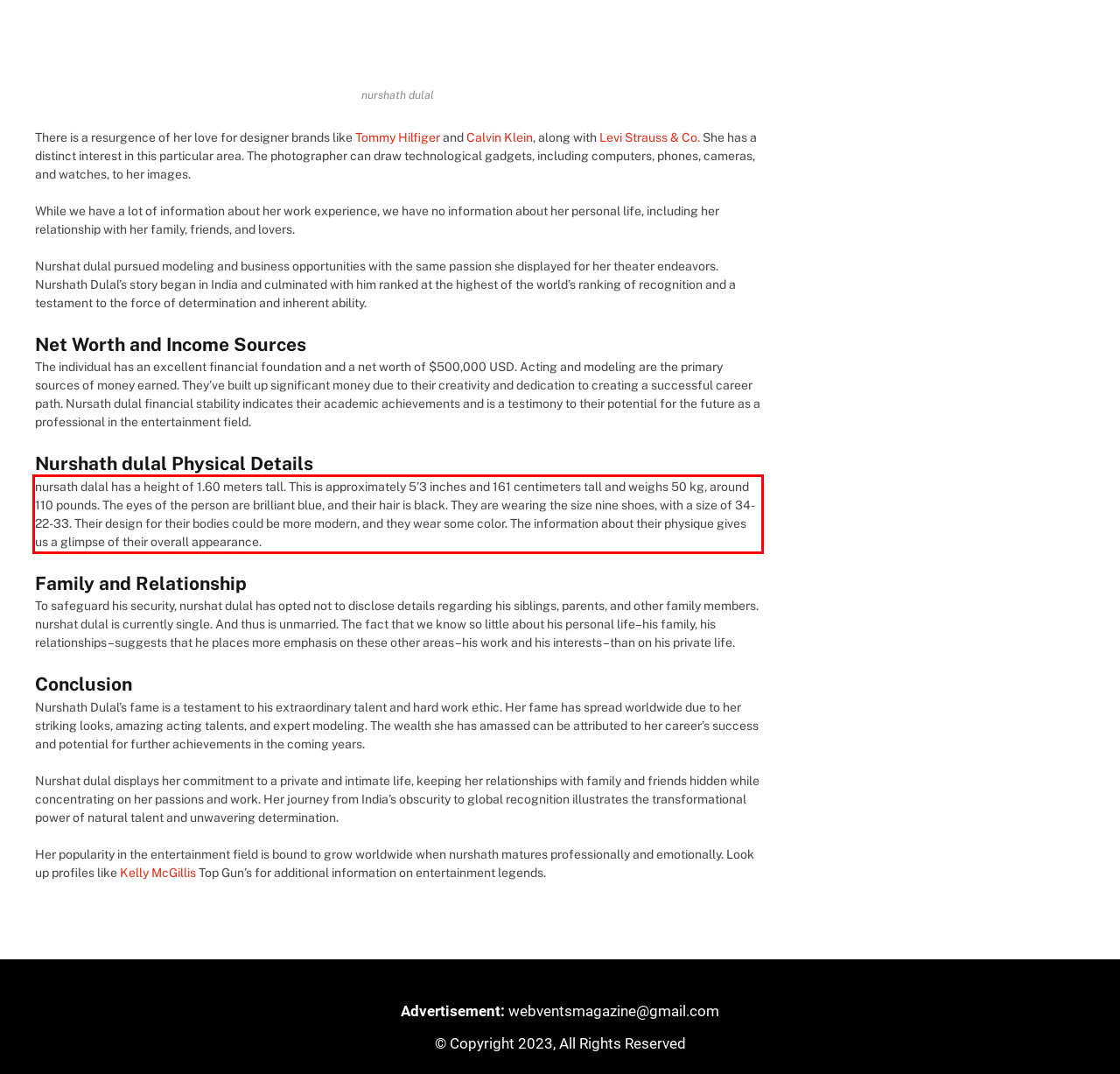Please analyze the provided webpage screenshot and perform OCR to extract the text content from the red rectangle bounding box.

nursath dalal has a height of 1.60 meters tall. This is approximately 5’3 inches and 161 centimeters tall and weighs 50 kg, around 110 pounds. The eyes of the person are brilliant blue, and their hair is black. They are wearing the size nine shoes, with a size of 34-22-33. Their design for their bodies could be more modern, and they wear some color. The information about their physique gives us a glimpse of their overall appearance.